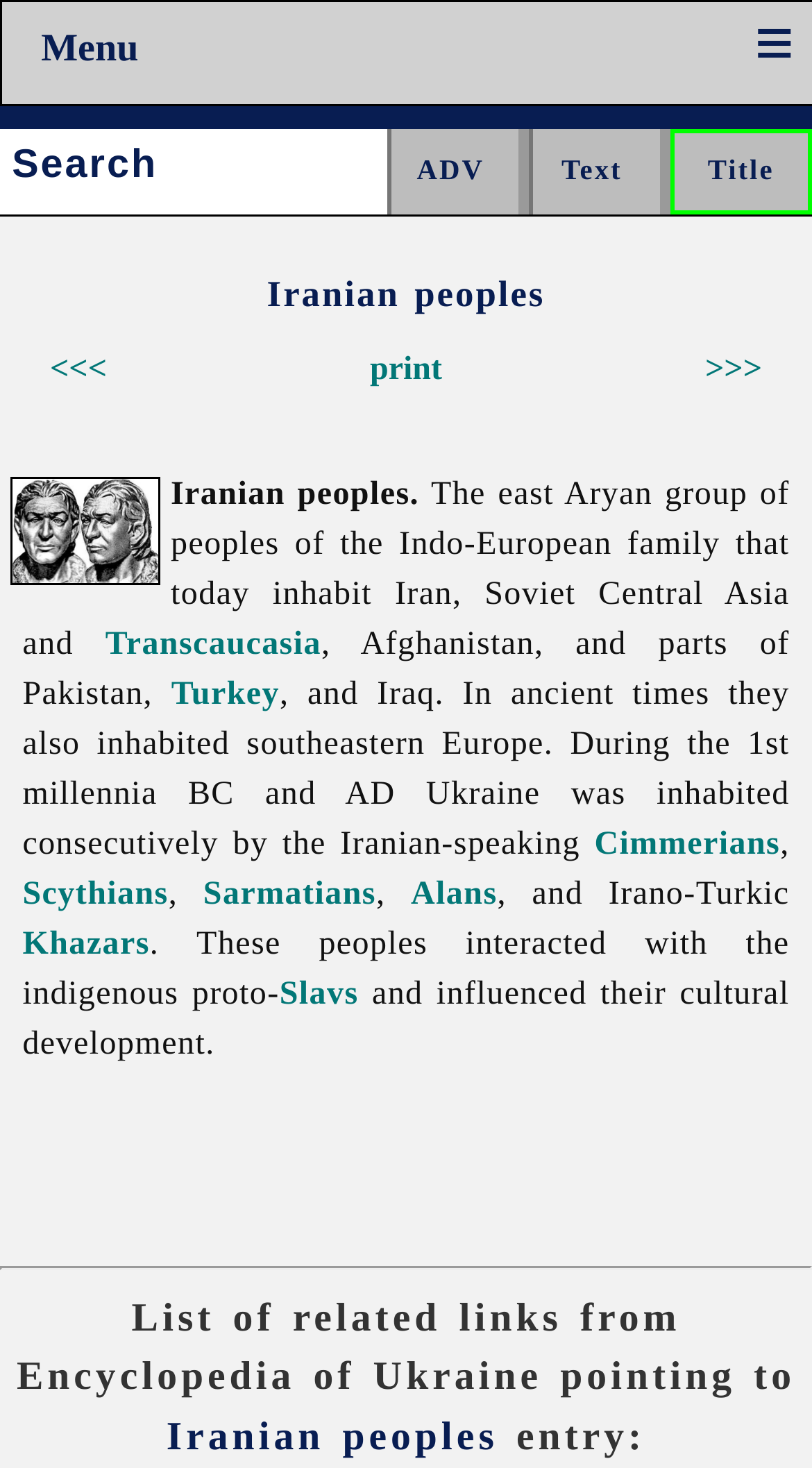Give a one-word or short-phrase answer to the following question: 
What is the main topic of this webpage?

Iranian peoples